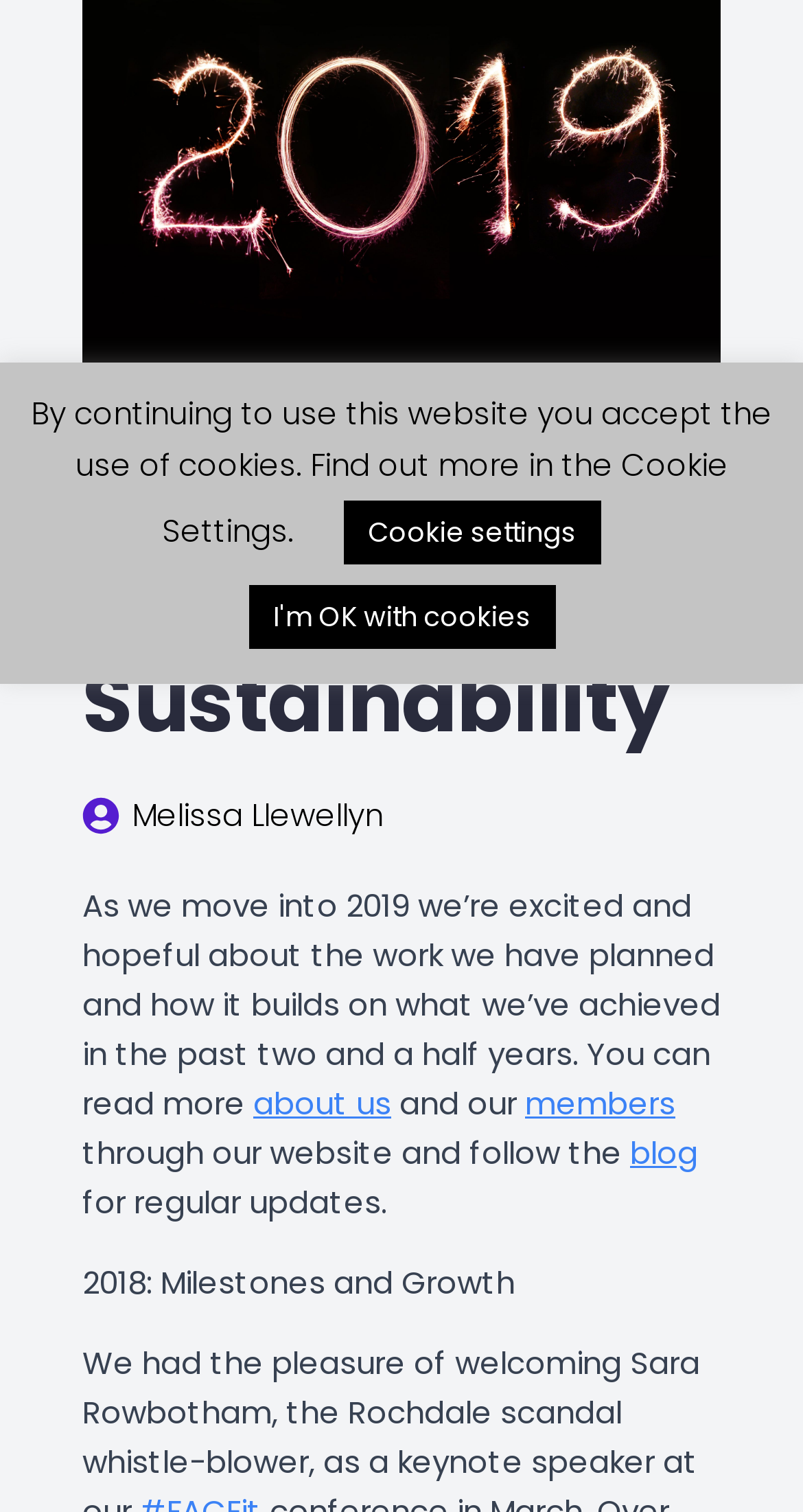Given the element description, predict the bounding box coordinates in the format (top-left x, top-left y, bottom-right x, bottom-right y), using floating point numbers between 0 and 1: about us

[0.315, 0.715, 0.487, 0.744]